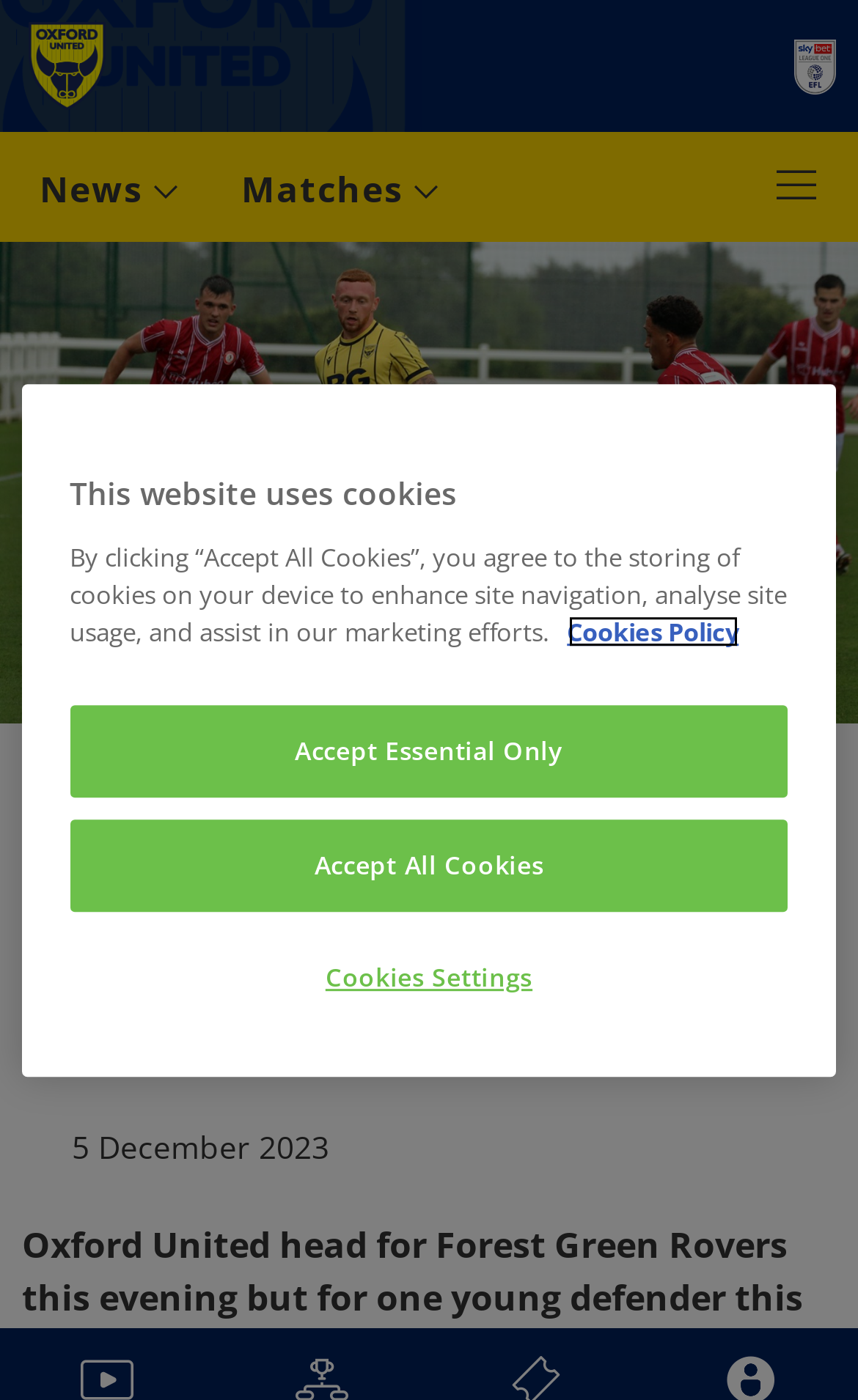Bounding box coordinates are specified in the format (top-left x, top-left y, bottom-right x, bottom-right y). All values are floating point numbers bounded between 0 and 1. Please provide the bounding box coordinate of the region this sentence describes: parent_node: Email name="form_fields[email]" placeholder="Email"

None